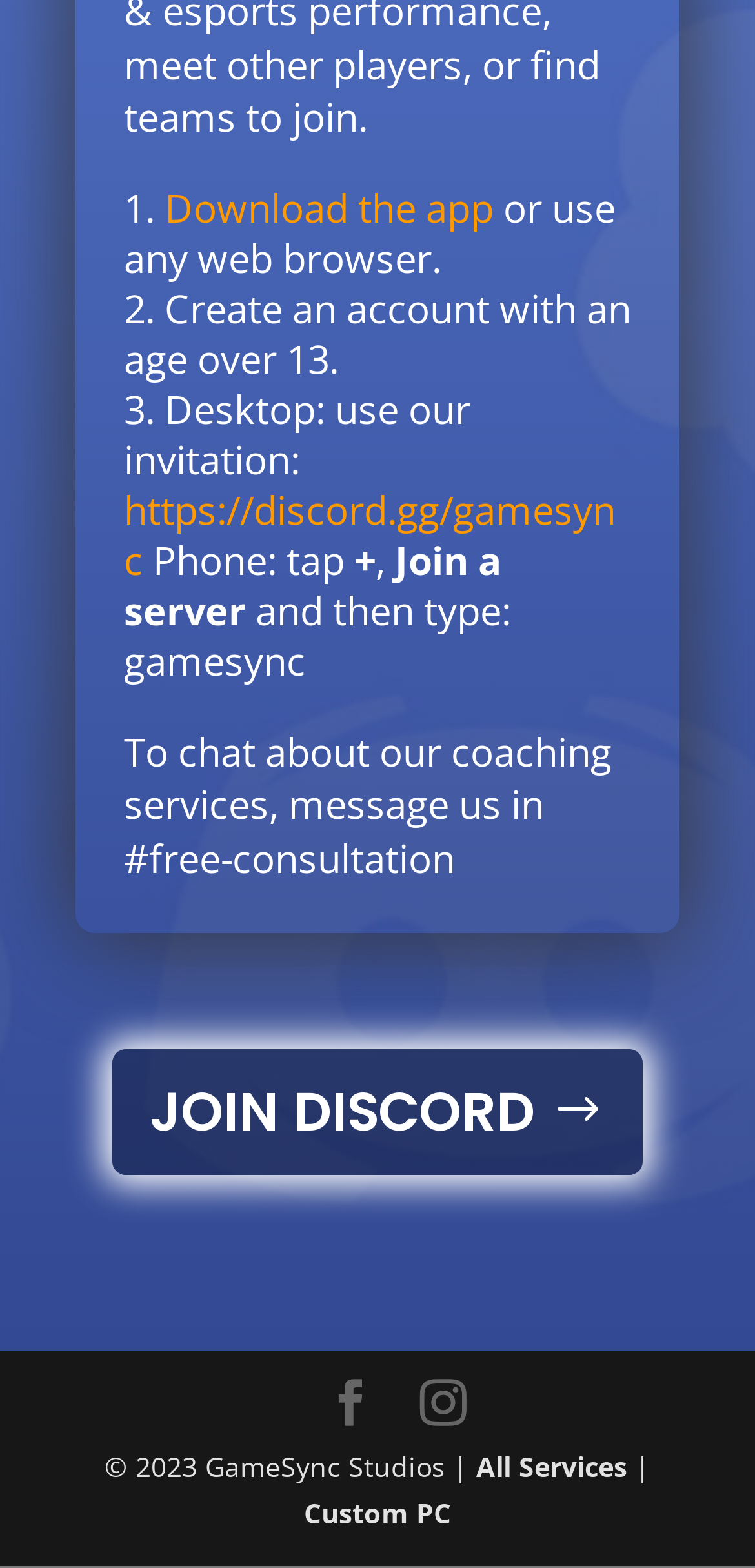What is the minimum age to create an account?
Examine the image and give a concise answer in one word or a short phrase.

13